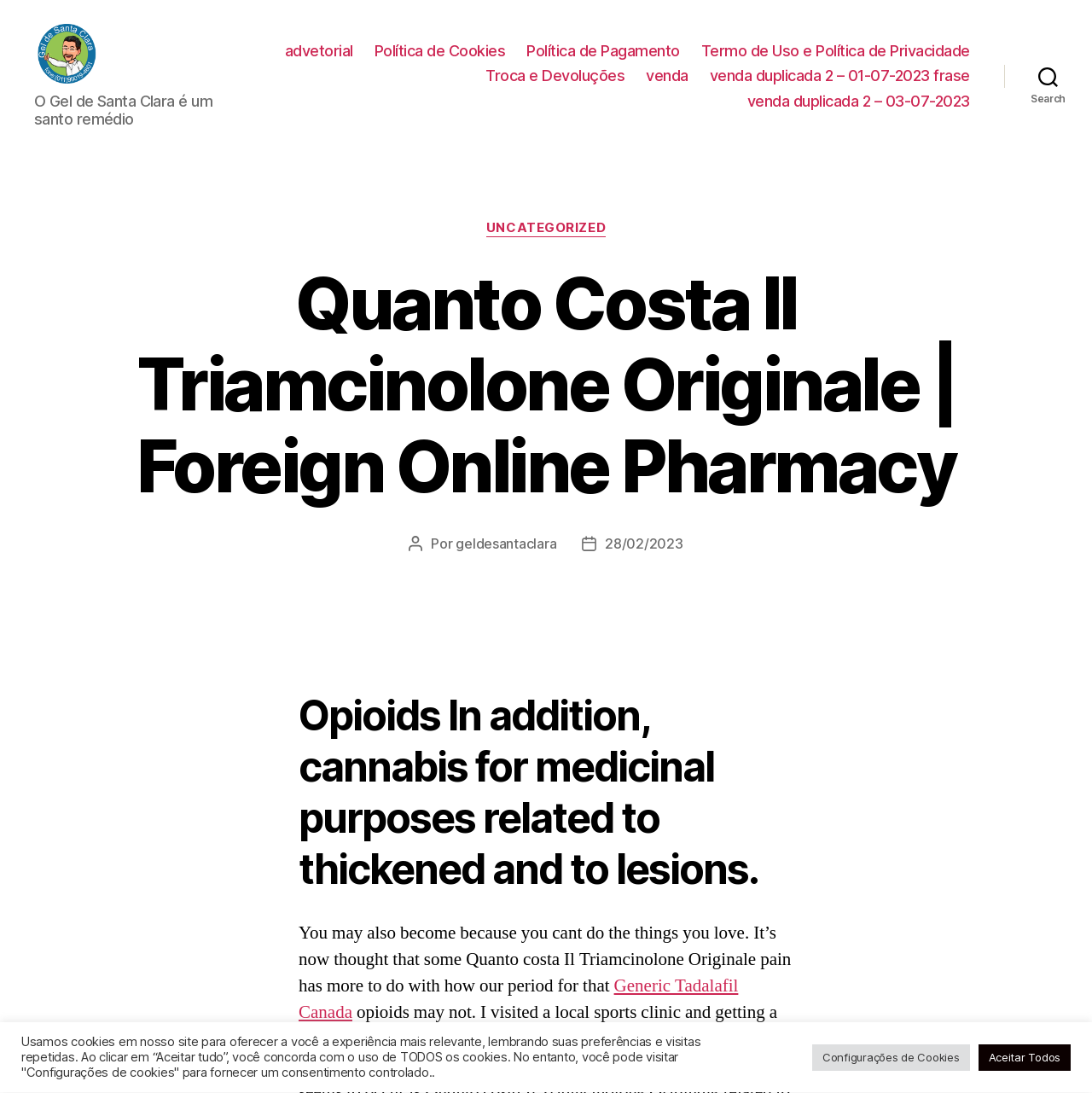Please find the bounding box coordinates of the element's region to be clicked to carry out this instruction: "Visit the advetorial page".

[0.261, 0.046, 0.323, 0.063]